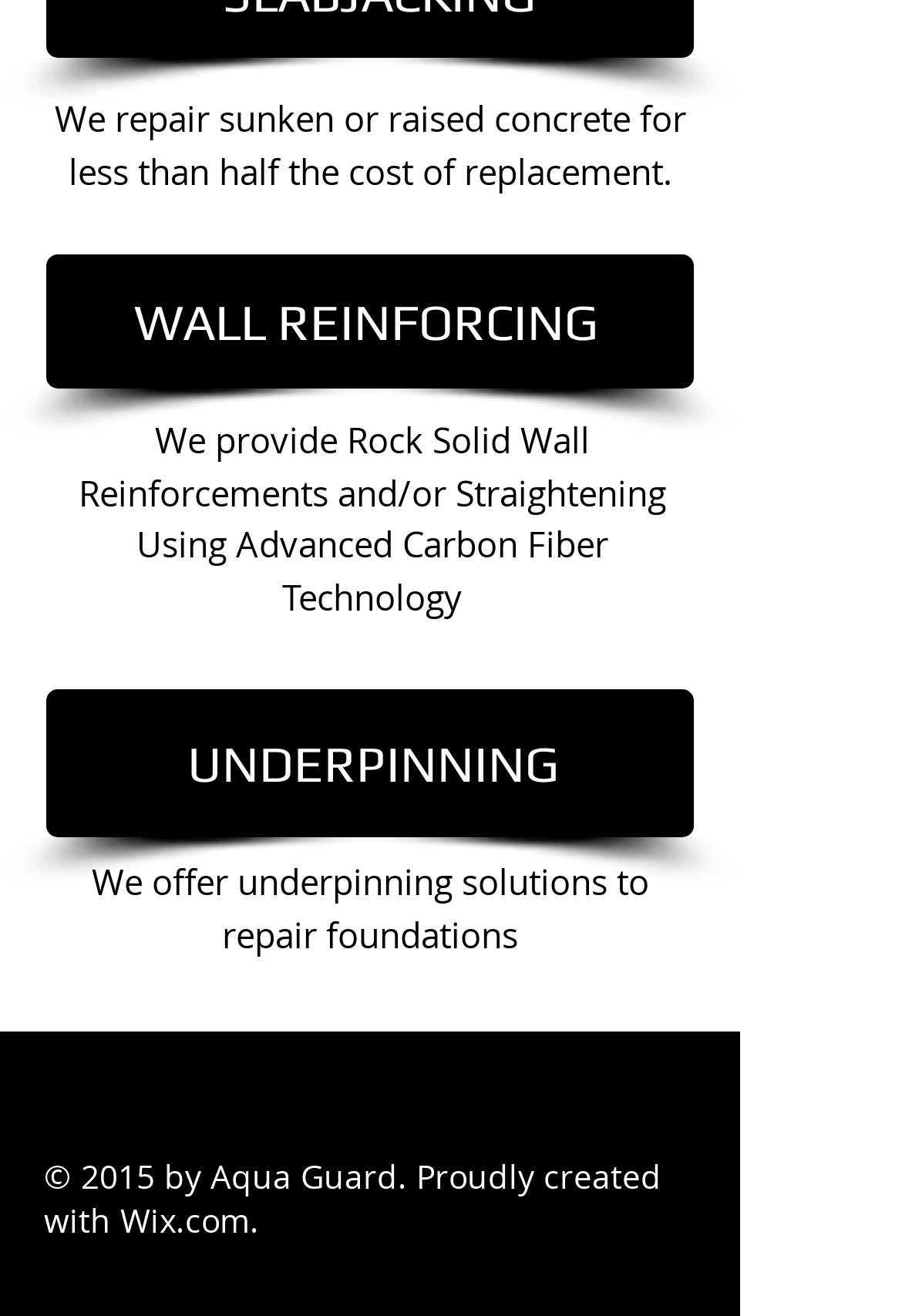Provide a single word or phrase to answer the given question: 
What is the company name?

Aqua Guard